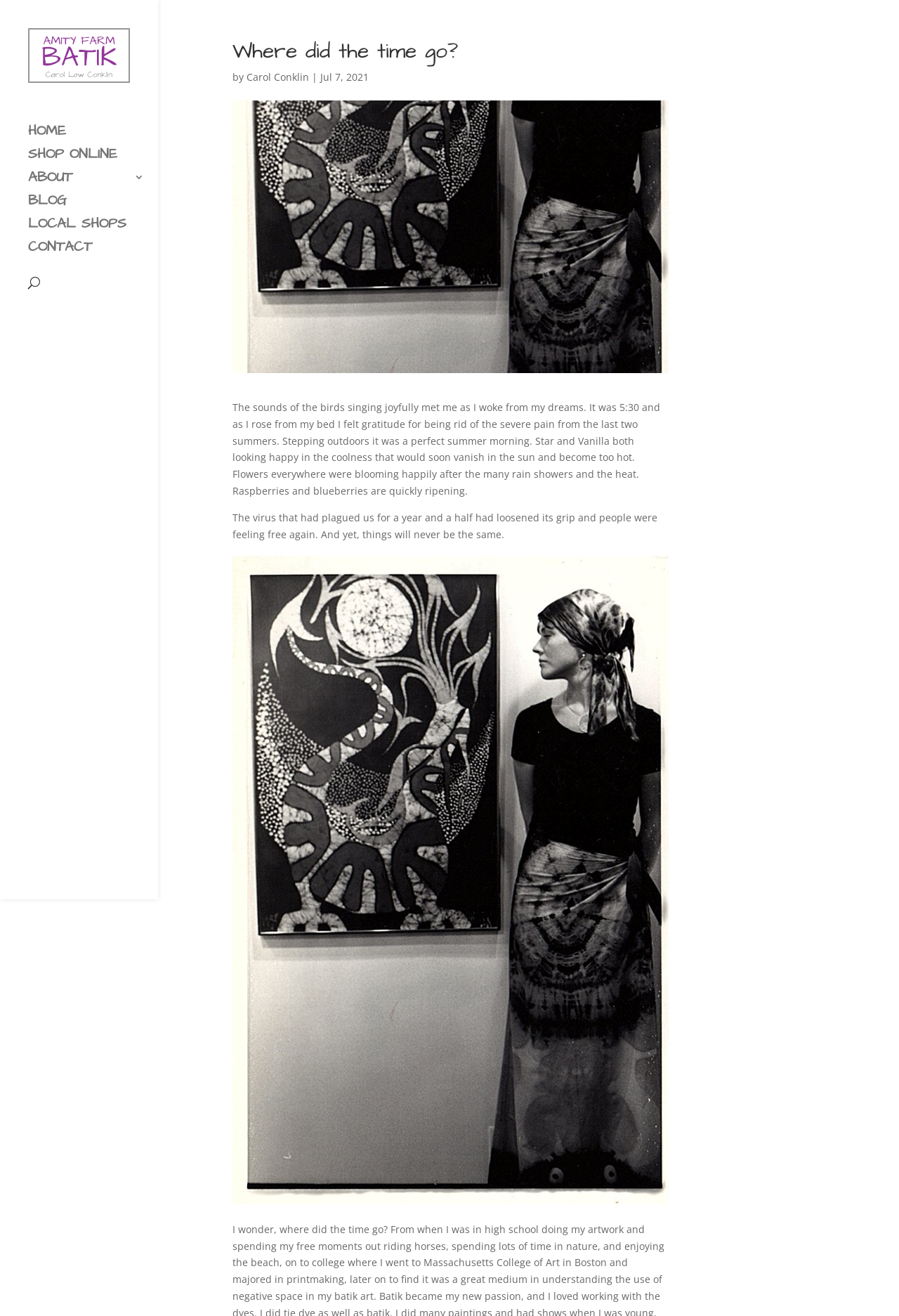Provide your answer to the question using just one word or phrase: What is the name of the website?

Amity Farm Batik